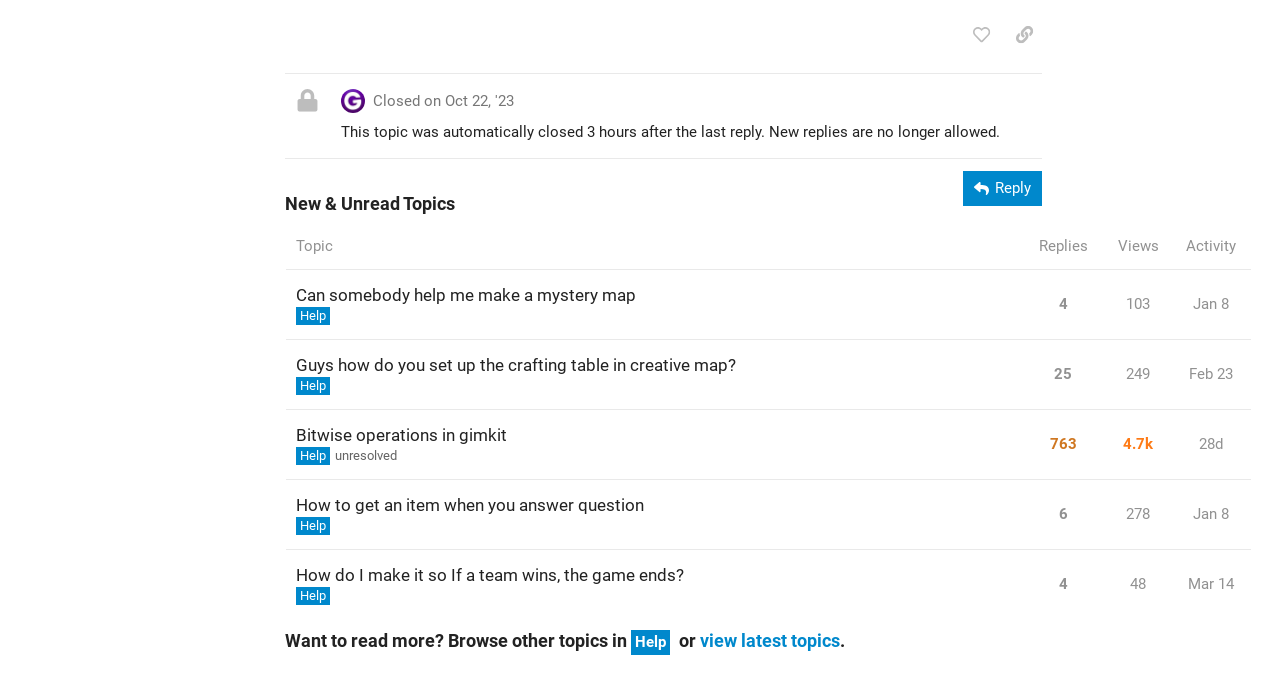Please find the bounding box coordinates of the element that needs to be clicked to perform the following instruction: "Read the blog about integrating React with GraphQL". The bounding box coordinates should be four float numbers between 0 and 1, represented as [left, top, right, bottom].

None